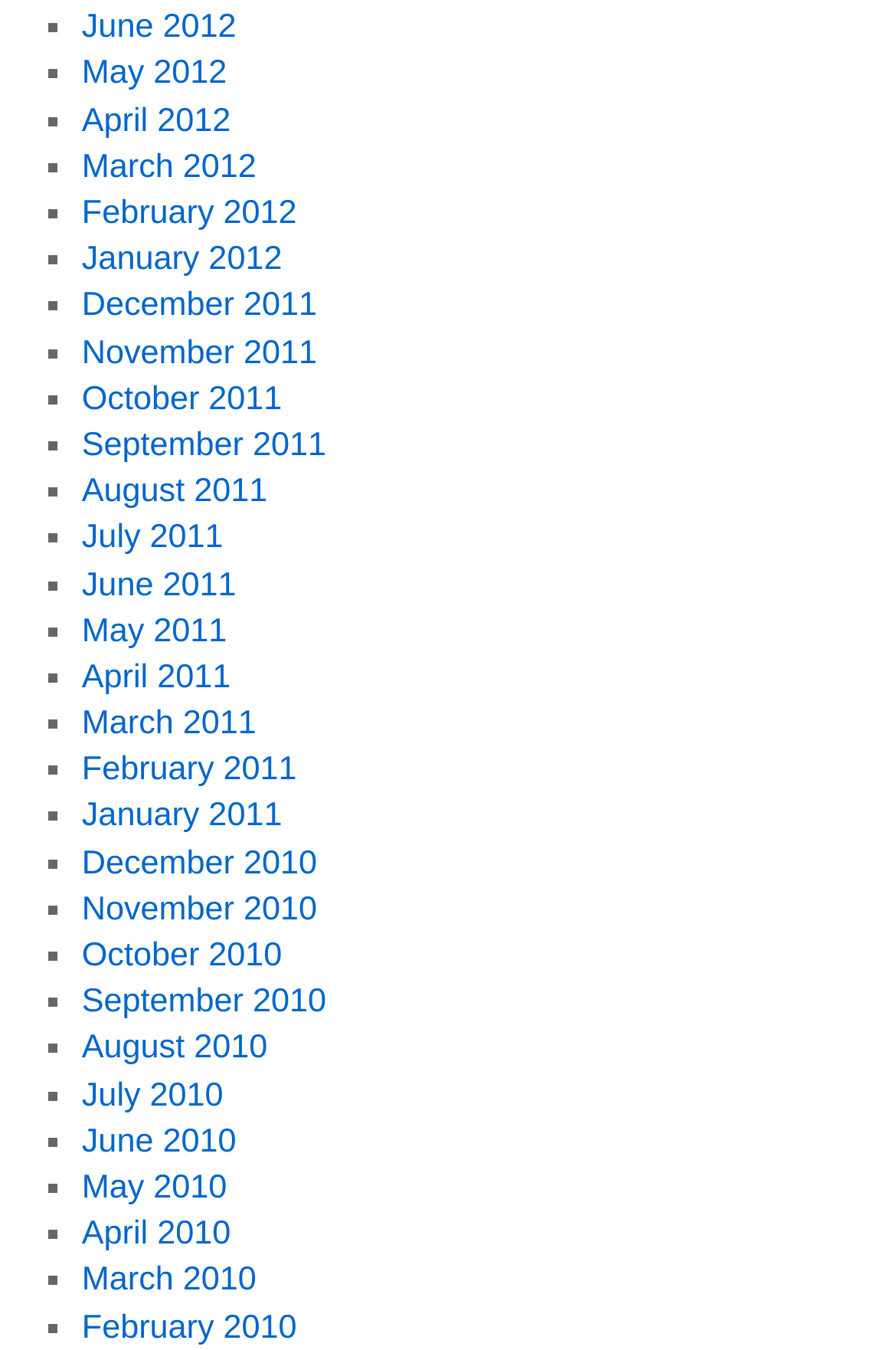Determine the bounding box coordinates of the region that needs to be clicked to achieve the task: "View April 2012".

[0.091, 0.076, 0.257, 0.103]